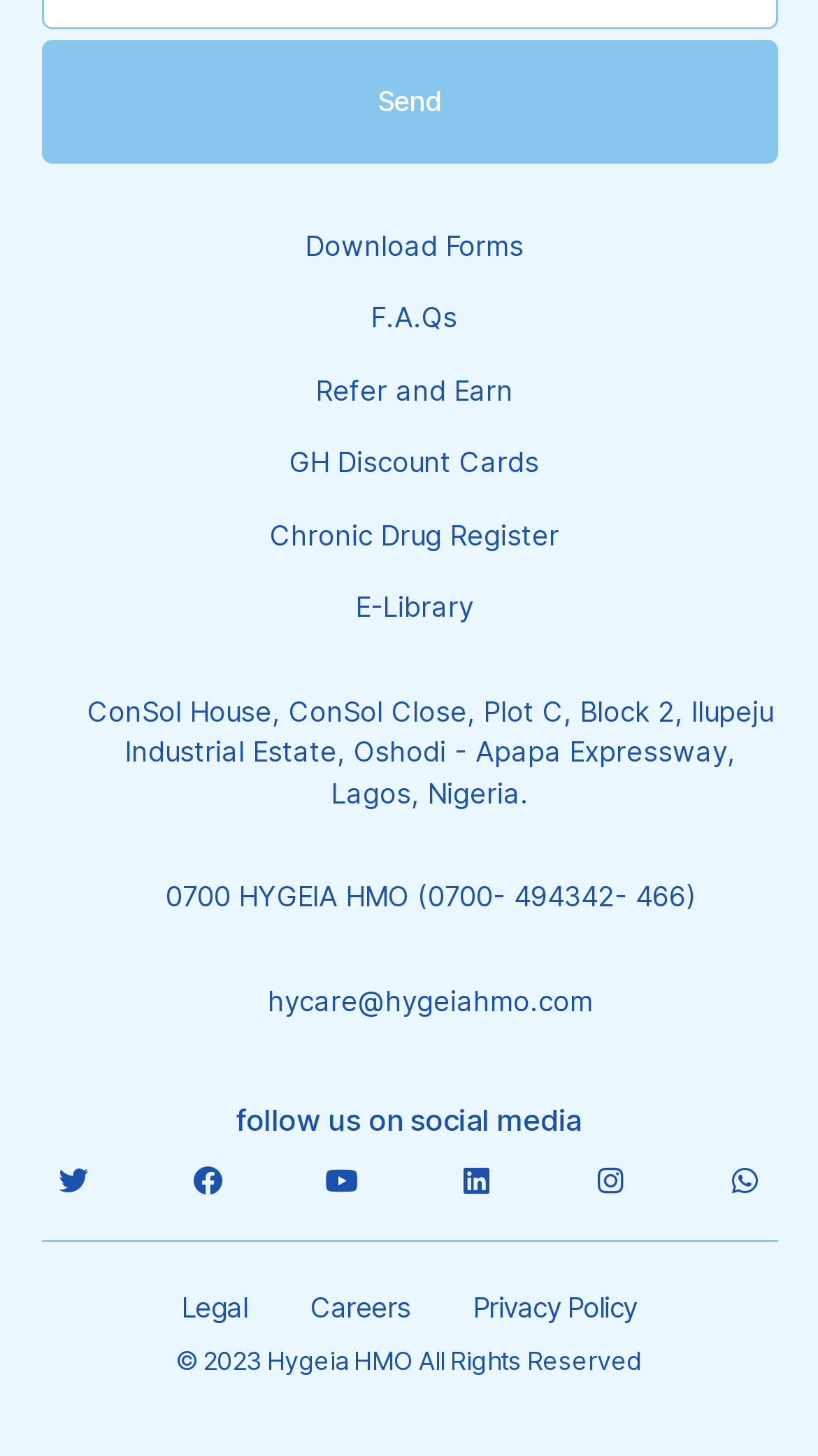What is the phone number of Hygeia HMO?
Refer to the image and give a detailed response to the question.

I found the phone number of Hygeia HMO by looking at the static text element located at the bottom of the webpage, which contains the phone number.